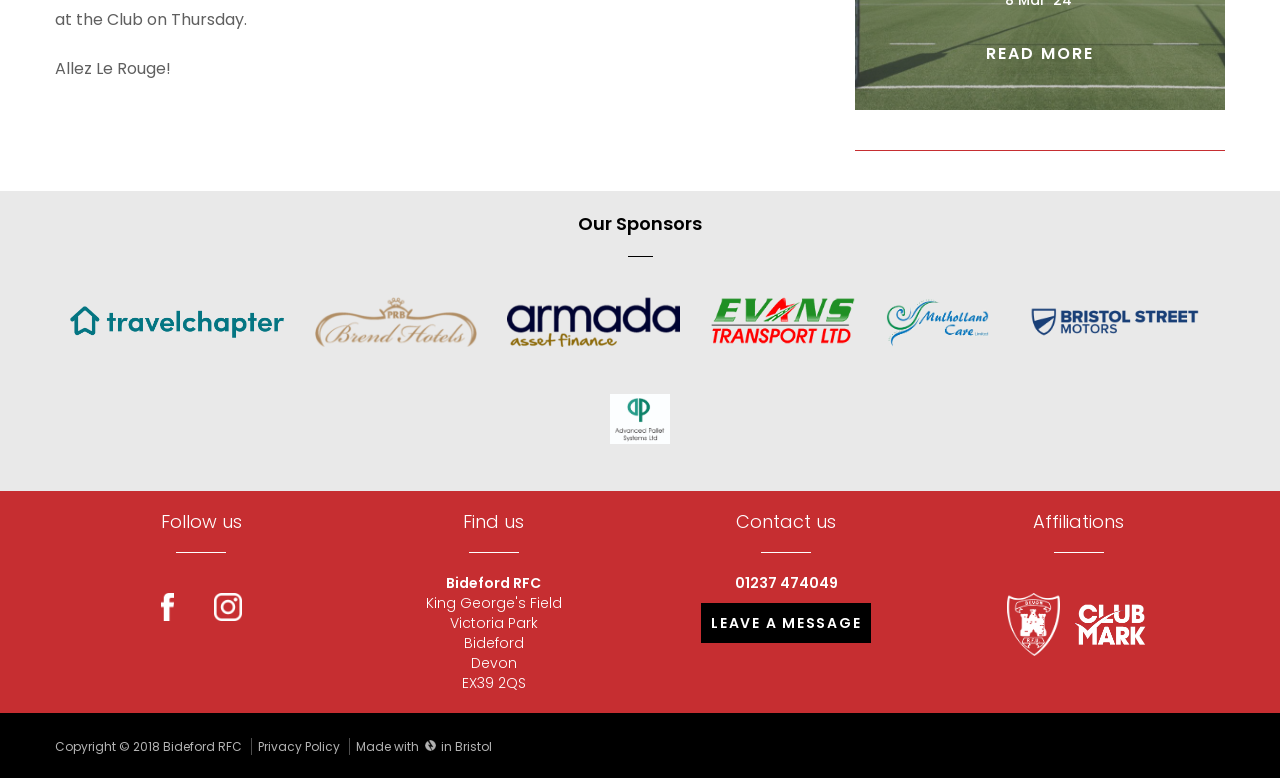Determine the bounding box of the UI component based on this description: "Privacy Policy". The bounding box coordinates should be four float values between 0 and 1, i.e., [left, top, right, bottom].

[0.196, 0.943, 0.273, 0.973]